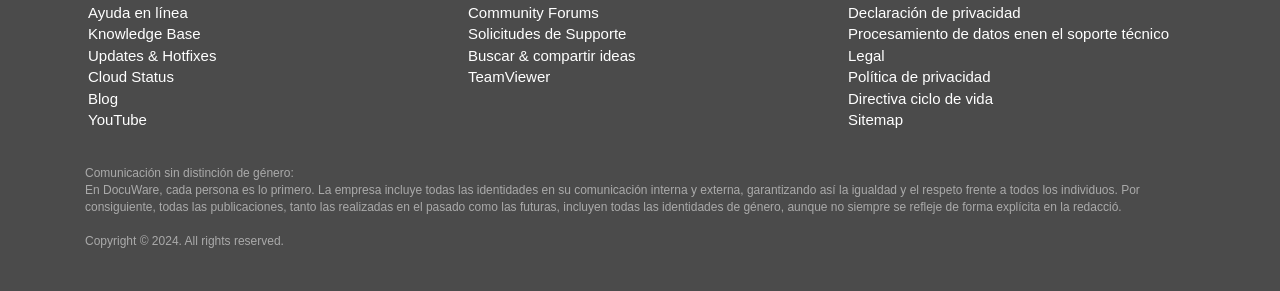What is the company's copyright year?
Refer to the image and give a detailed response to the question.

The copyright notice at the bottom of the page indicates that the company, DocuWare, has reserved all rights for the year 2024.